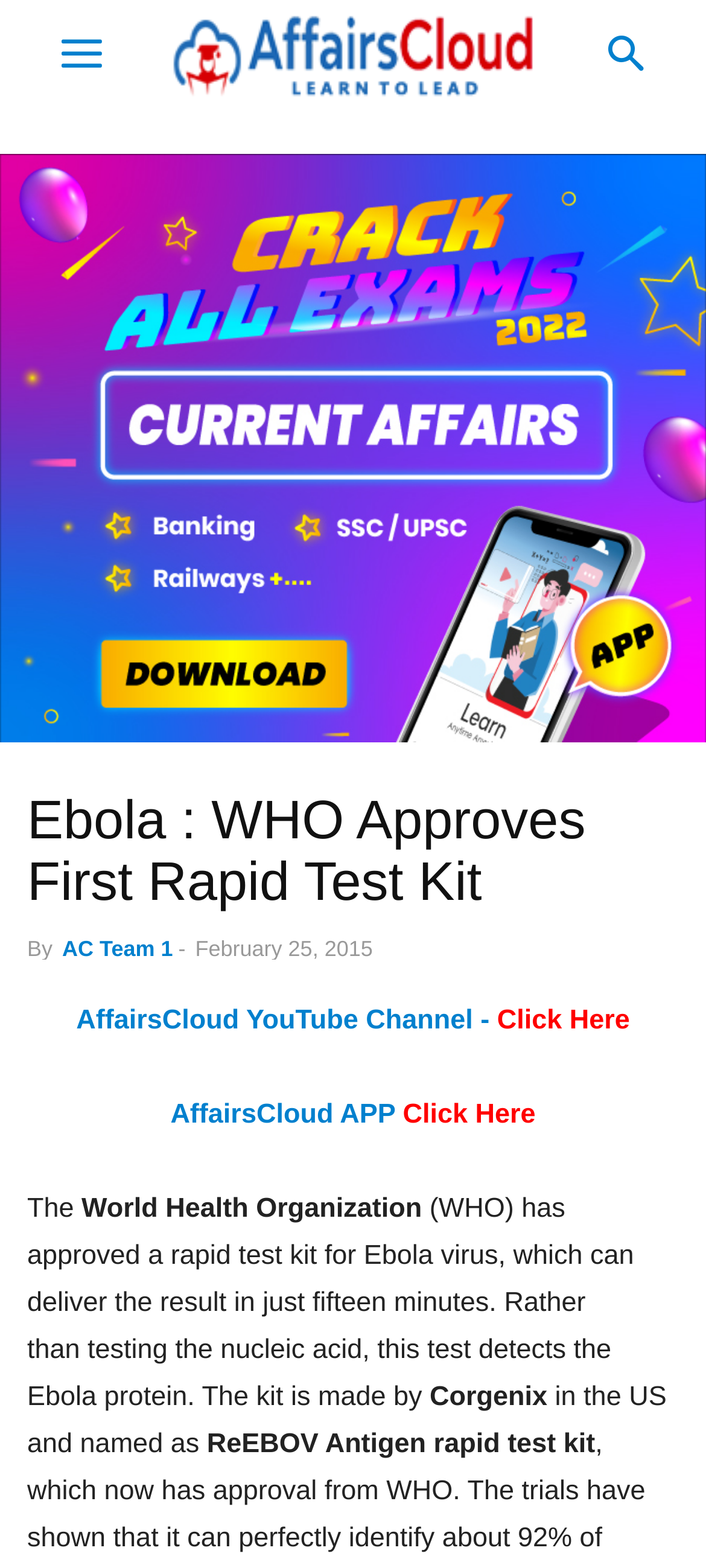Generate a comprehensive description of the contents of the webpage.

The webpage is about the World Health Organization's (WHO) approval of a rapid test kit for Ebola virus. At the top of the page, there is a logo image of "AffairsCloud.com" and a link to "Current Affairs APP" with an accompanying image. Below these elements, there is a header section with a heading that reads "Ebola : WHO Approves First Rapid Test Kit". This heading is followed by the author's name, "AC Team 1", and the date "February 25, 2015".

The main content of the page starts with a paragraph of text that explains the WHO's approval of the rapid test kit, which can deliver results in just 15 minutes. The text mentions that the kit detects the Ebola protein rather than nucleic acid and is made by Corgenix, a US company. The kit is named "ReEBOV Antigen rapid test kit".

On the right side of the page, there are two links: one to the "AffairsCloud YouTube Channel" and another to the "AffairsCloud APP". These links are positioned below the header section and above the main content.